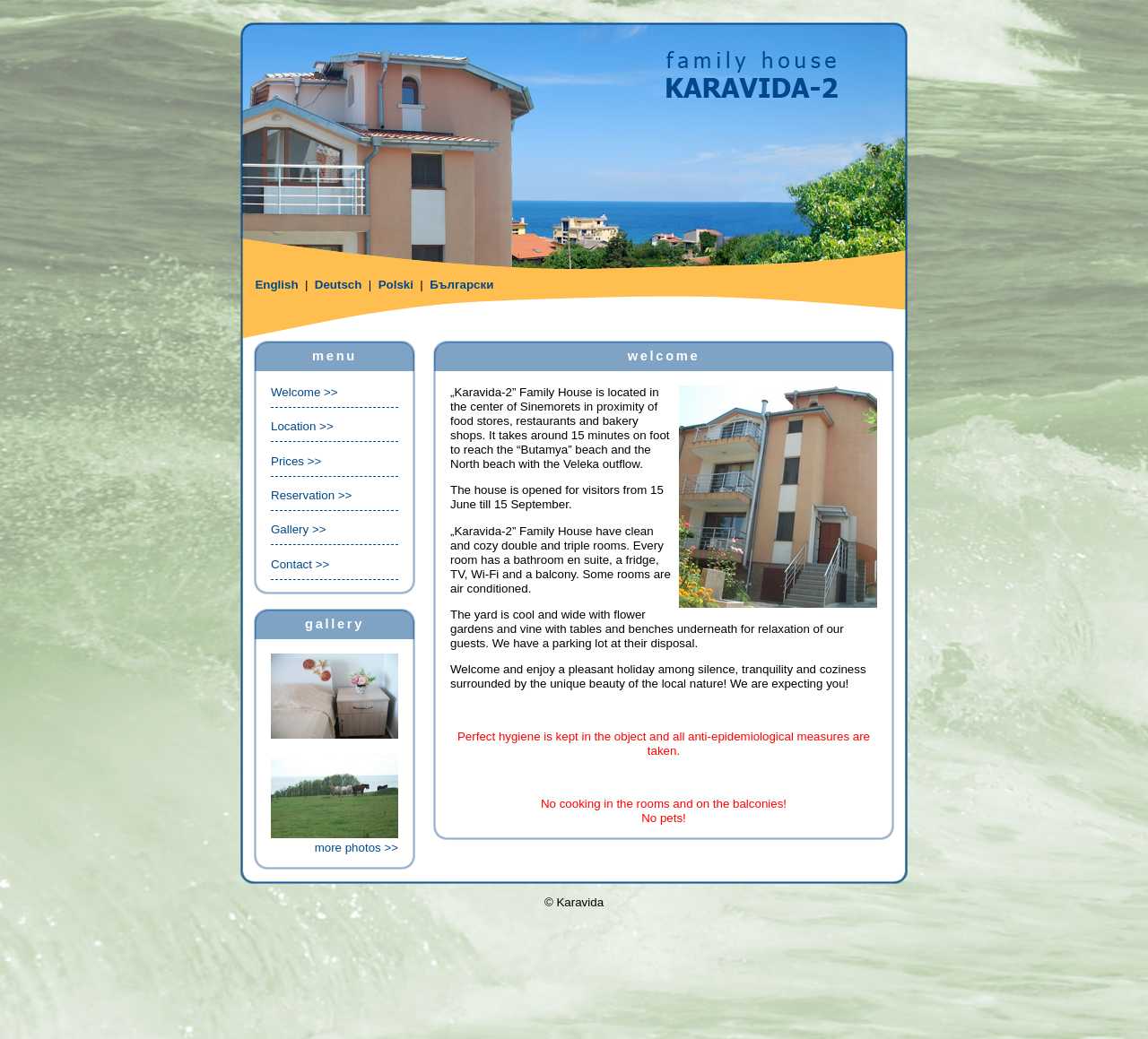Kindly determine the bounding box coordinates for the clickable area to achieve the given instruction: "Select English language".

[0.222, 0.267, 0.26, 0.28]